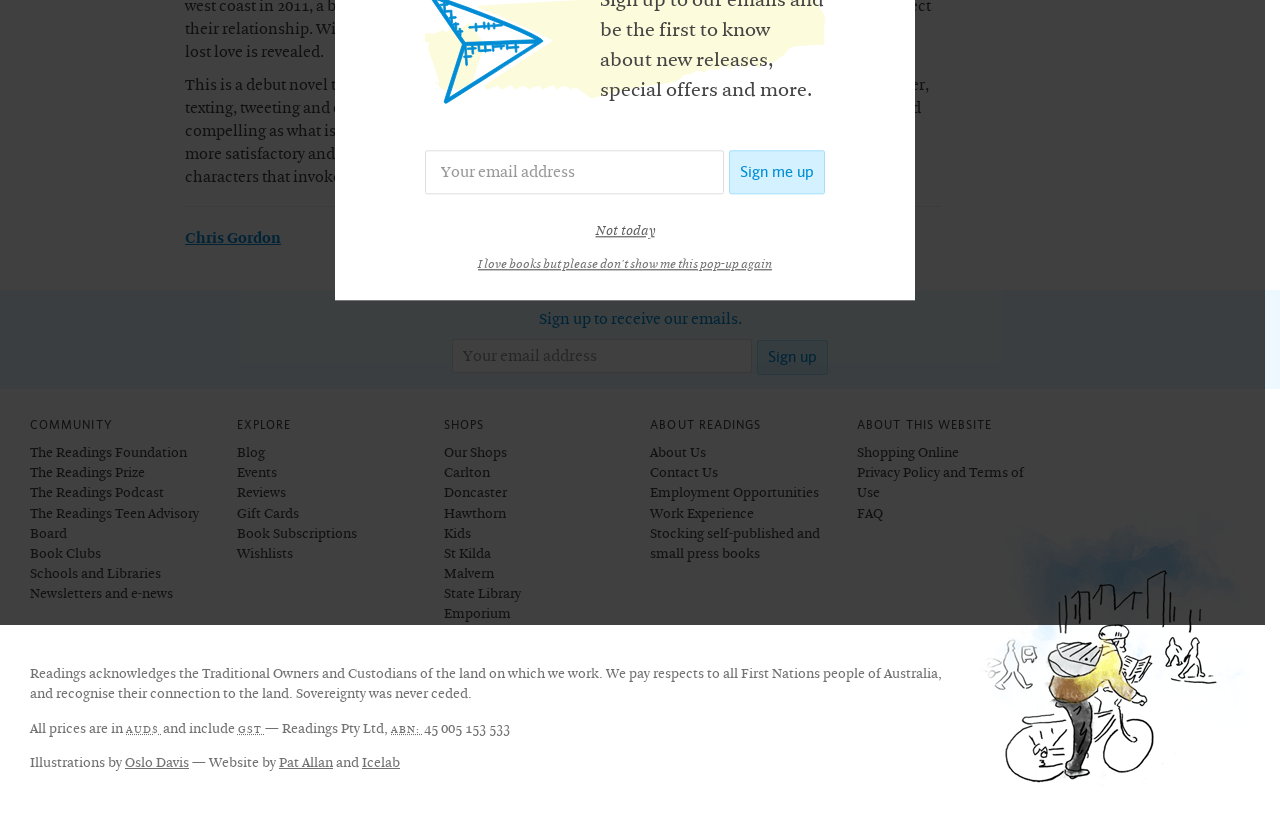Find the bounding box coordinates of the UI element according to this description: "FAQ".

[0.67, 0.613, 0.815, 0.637]